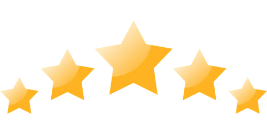Offer a detailed account of the various components present in the image.

The image associated with the article titled "GNC Hydroxycut SX 7 Reviews: Unveiling the Truth Behind This Weight Loss Supplement" features a visual representation highlighting the product in context. This article, published on May 10, 2024, explores the benefits and efficacy of GNC Hydroxycut SX 7 as a weight-loss supplement, aiming to provide readers with a comprehensive understanding of its potential effects. The article belongs to the Health category, emphasizing the importance of well-informed health choices.